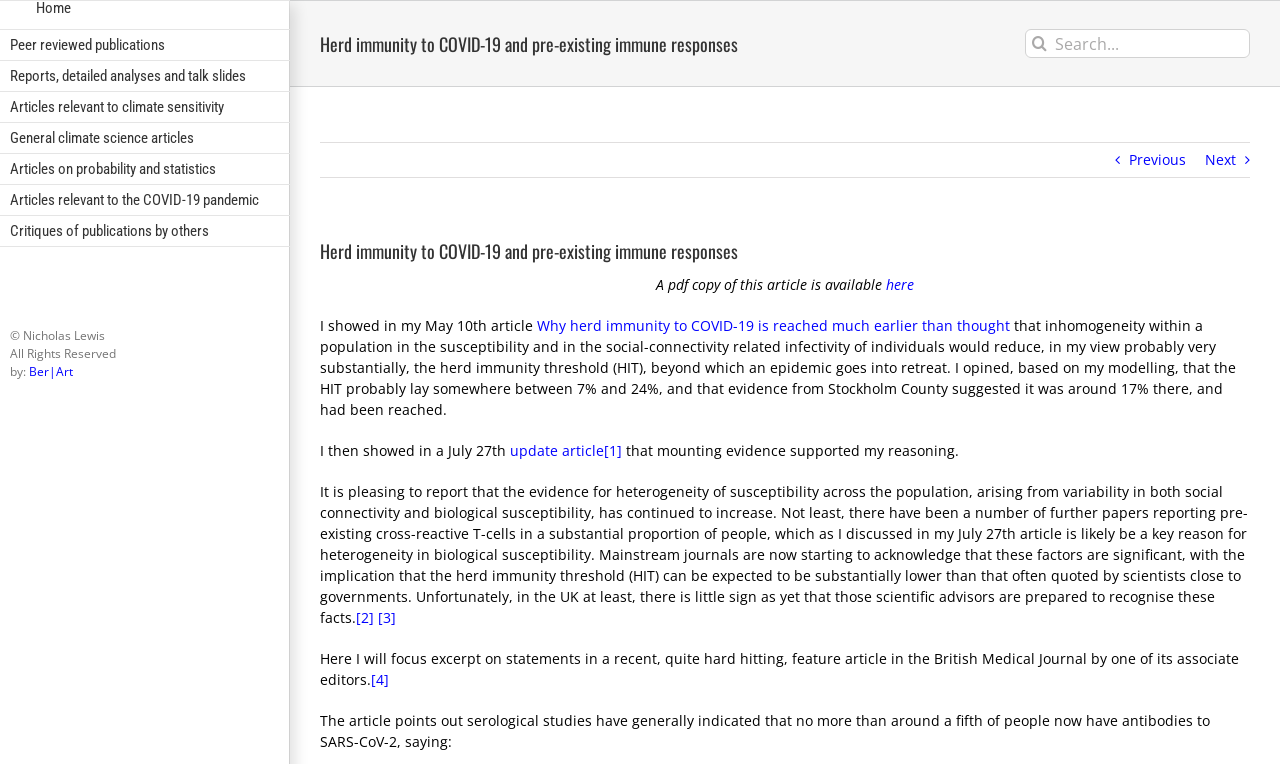Reply to the question with a single word or phrase:
Is a PDF copy of the article available?

Yes